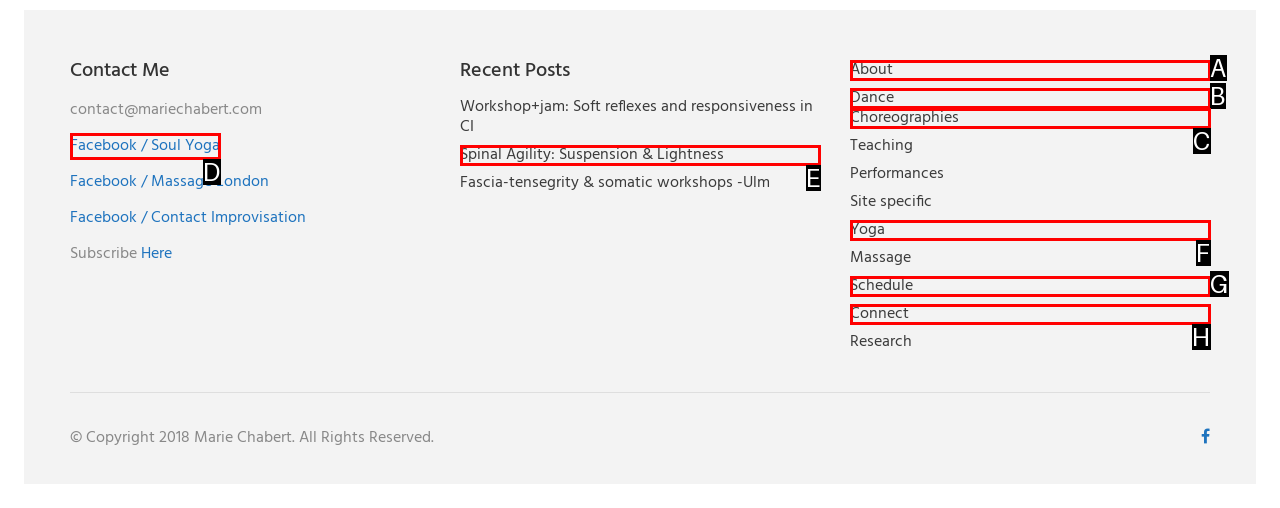Select the appropriate HTML element to click for the following task: Visit Marie Chabert's Facebook page for Soul Yoga
Answer with the letter of the selected option from the given choices directly.

D